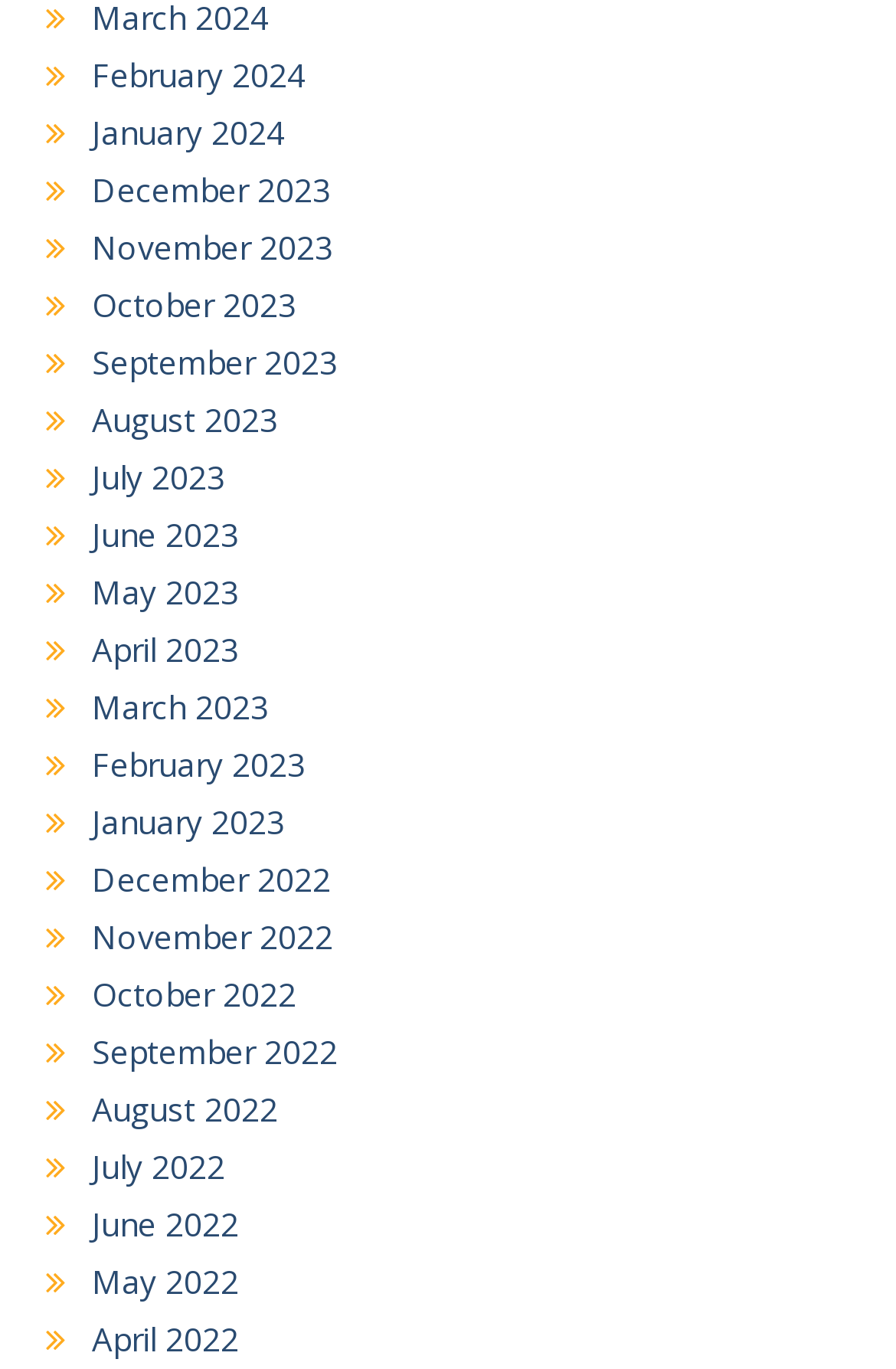Please identify the bounding box coordinates of the area I need to click to accomplish the following instruction: "browse December 2022".

[0.103, 0.626, 0.369, 0.658]